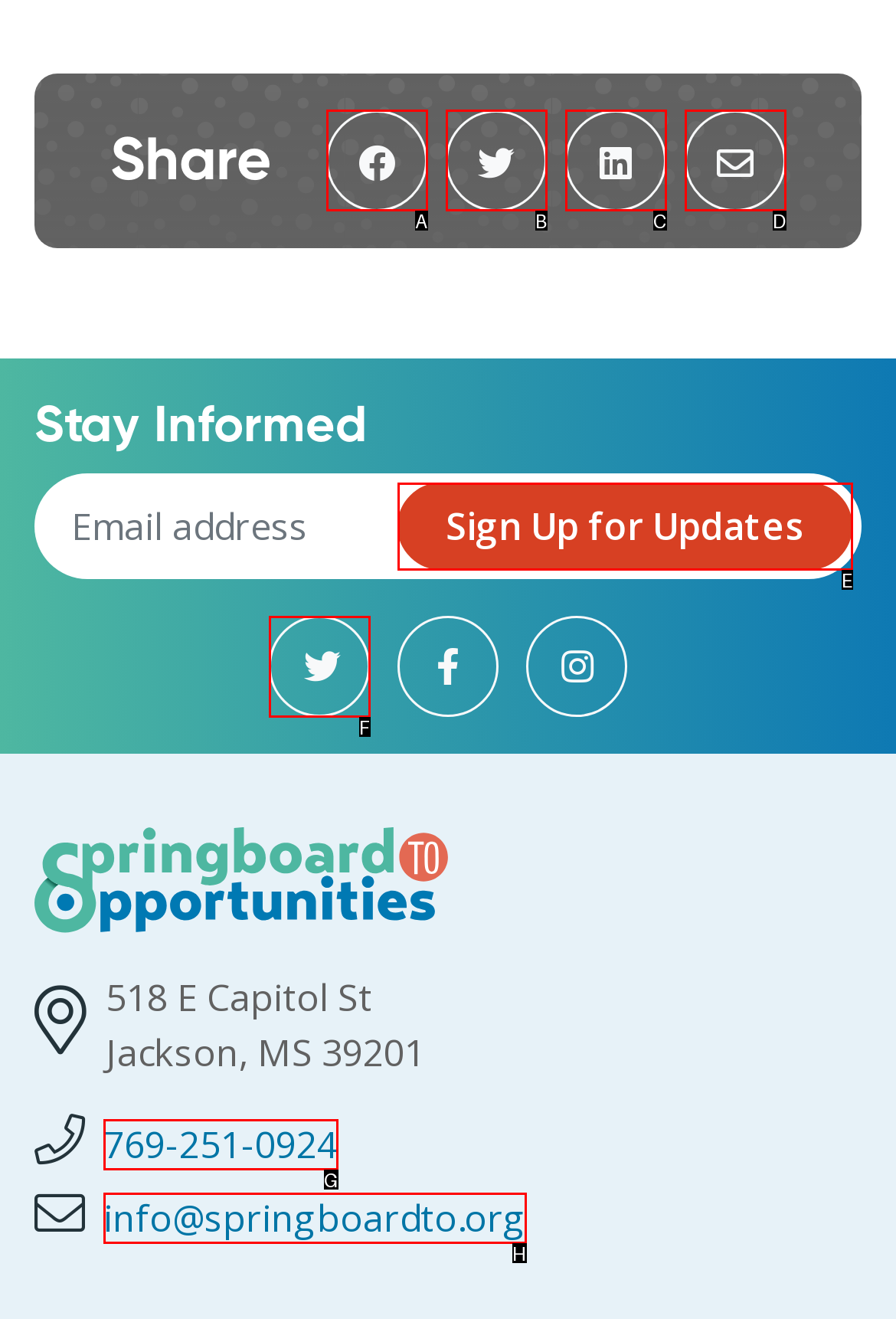Given the description: Sign Up for Updates
Identify the letter of the matching UI element from the options.

E